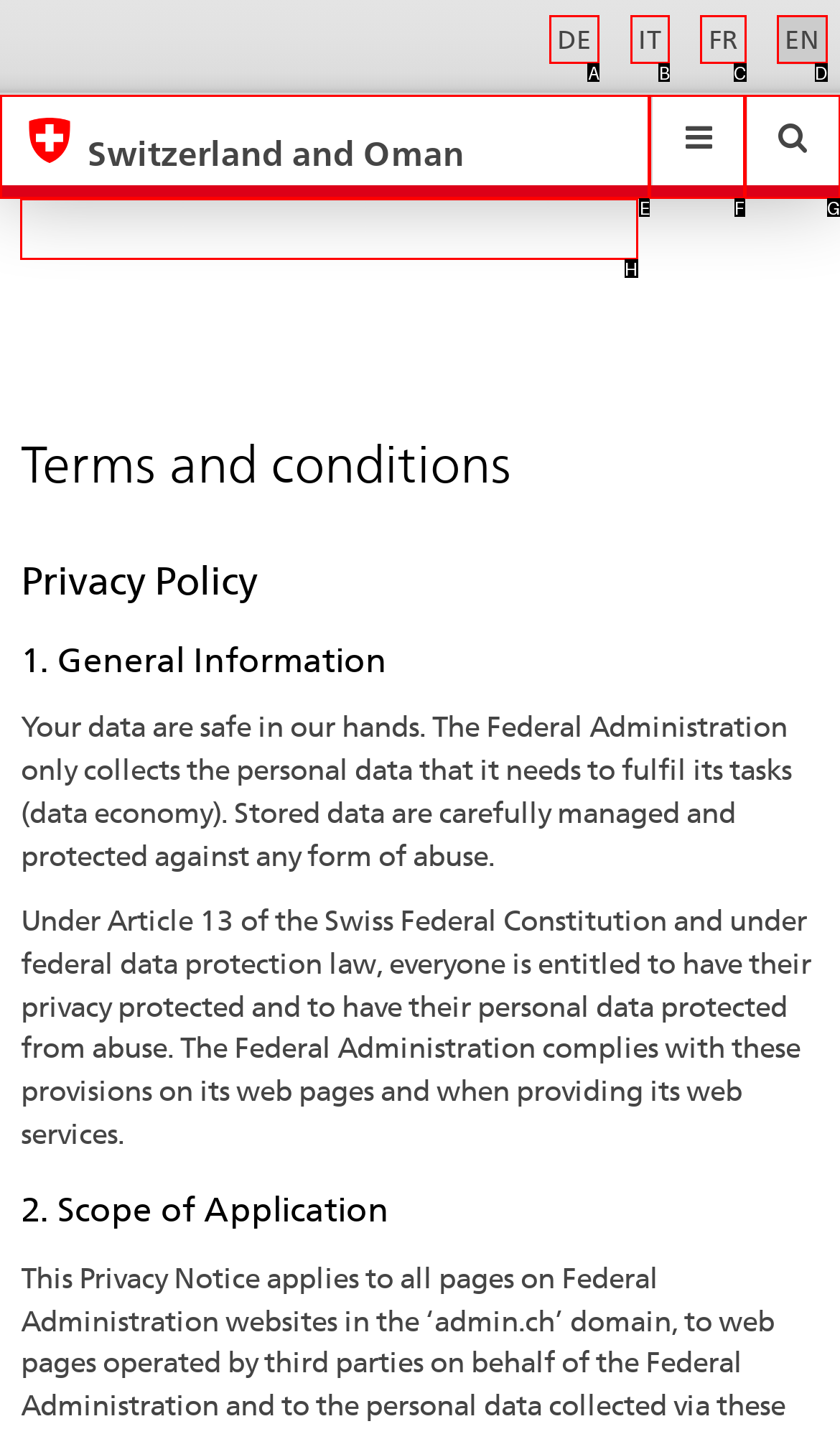Select the HTML element that corresponds to the description: IT. Reply with the letter of the correct option.

B